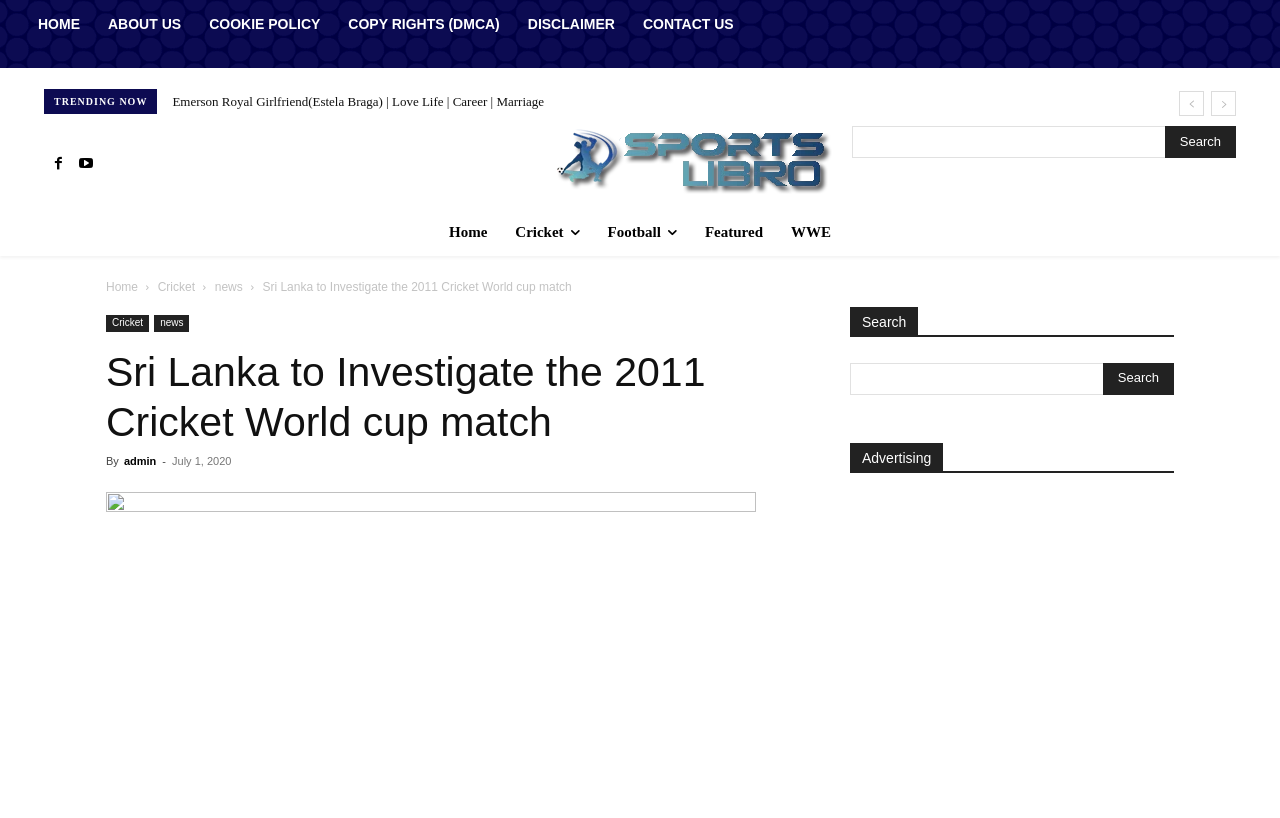Please provide a detailed answer to the question below by examining the image:
What type of content does the website feature?

Based on the webpage, I can see that the website features news and articles about sports, specifically cricket and football. The titles of the articles and the categories listed on the webpage suggest that the website is focused on providing sports-related content.